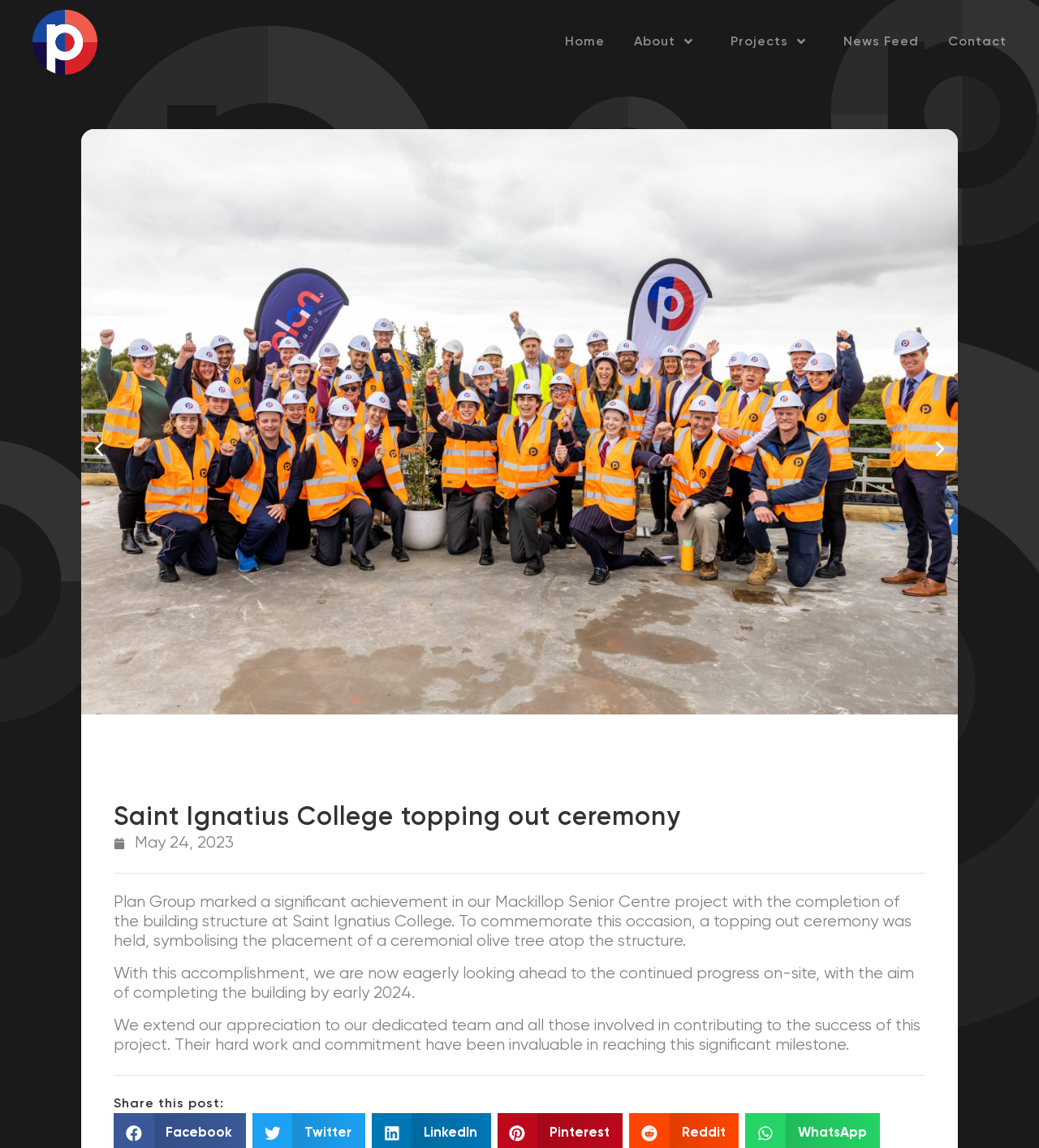Please pinpoint the bounding box coordinates for the region I should click to adhere to this instruction: "Click the 'About' link".

[0.61, 0.023, 0.675, 0.05]